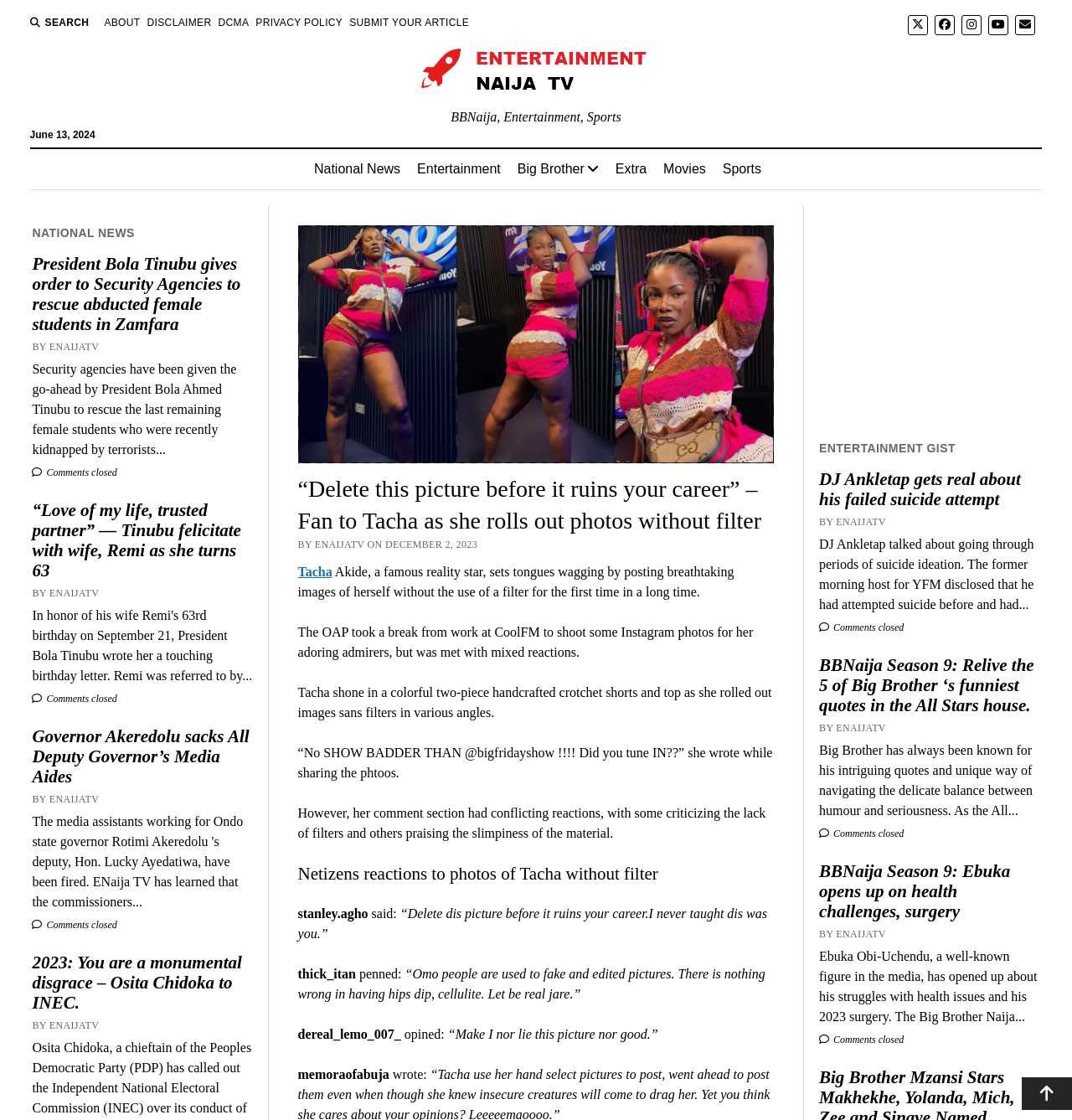What is the topic of the article under the 'ENTERTAINMENT GIST' section?
Look at the image and provide a short answer using one word or a phrase.

DJ Ankletap's suicide attempt